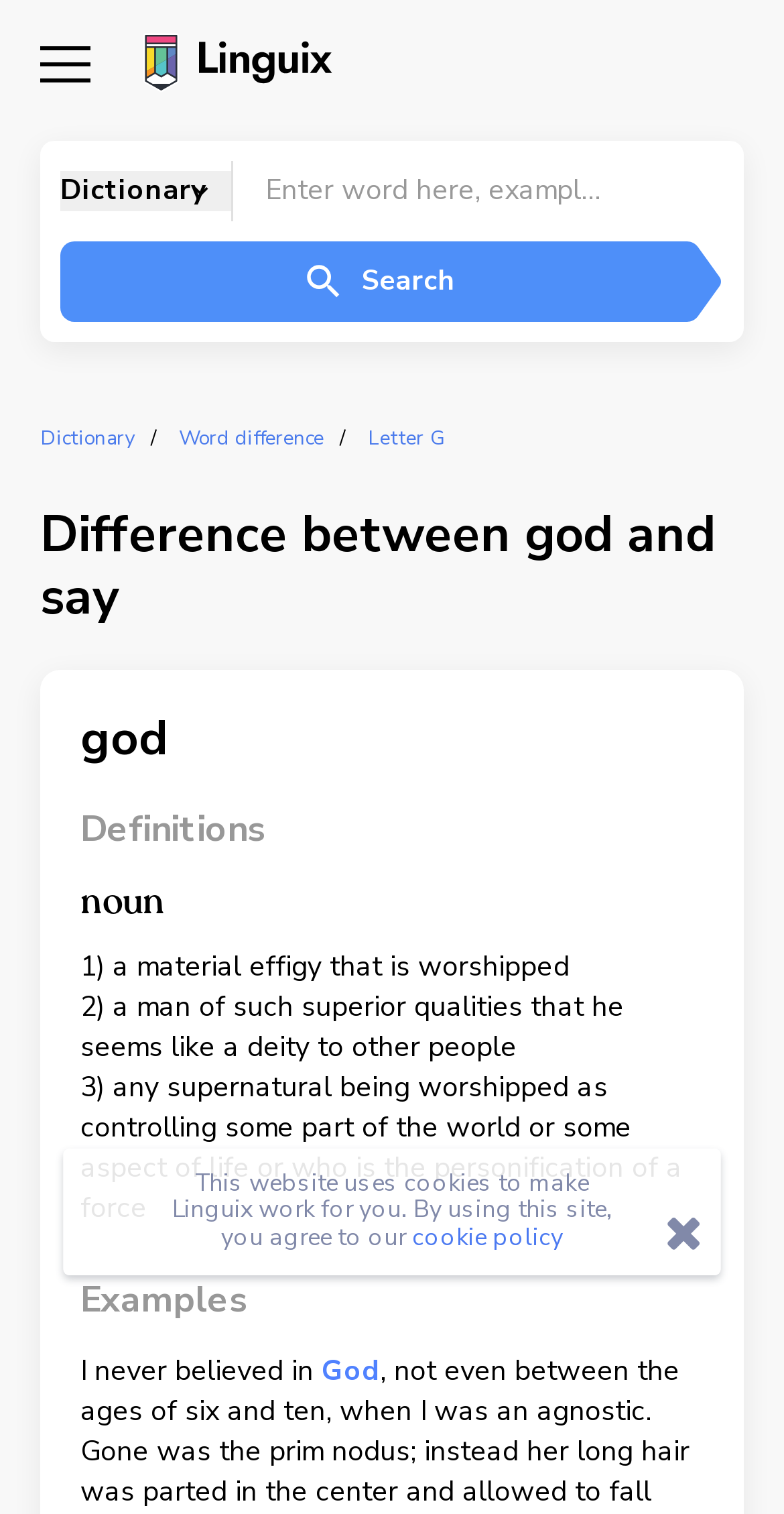Create a detailed summary of all the visual and textual information on the webpage.

The webpage is about the difference between the words "god" and "say" on Linguix.com. At the top left, there is a Linguix logo and a link to the main page. Below the logo, there are five links: "Dictionary", "Grammar", "Apps", and "Plans", each with an accompanying image. 

To the right of these links, there is a mobile navigation button and a search bar where users can enter a word, with a search button next to it. The search button has an image on it. 

Below the search bar, there are three links: "Dictionary", "Word difference", and "Letter G". The main content of the webpage starts with a heading that says "Difference between god and say". 

Under this heading, there are three definitions of the word "god" as a noun, each with a detailed description. Following the definitions, there are examples of how the word "god" is used in sentences. 

At the bottom of the page, there is a notice about the website's cookie policy, with a link to learn more about it.